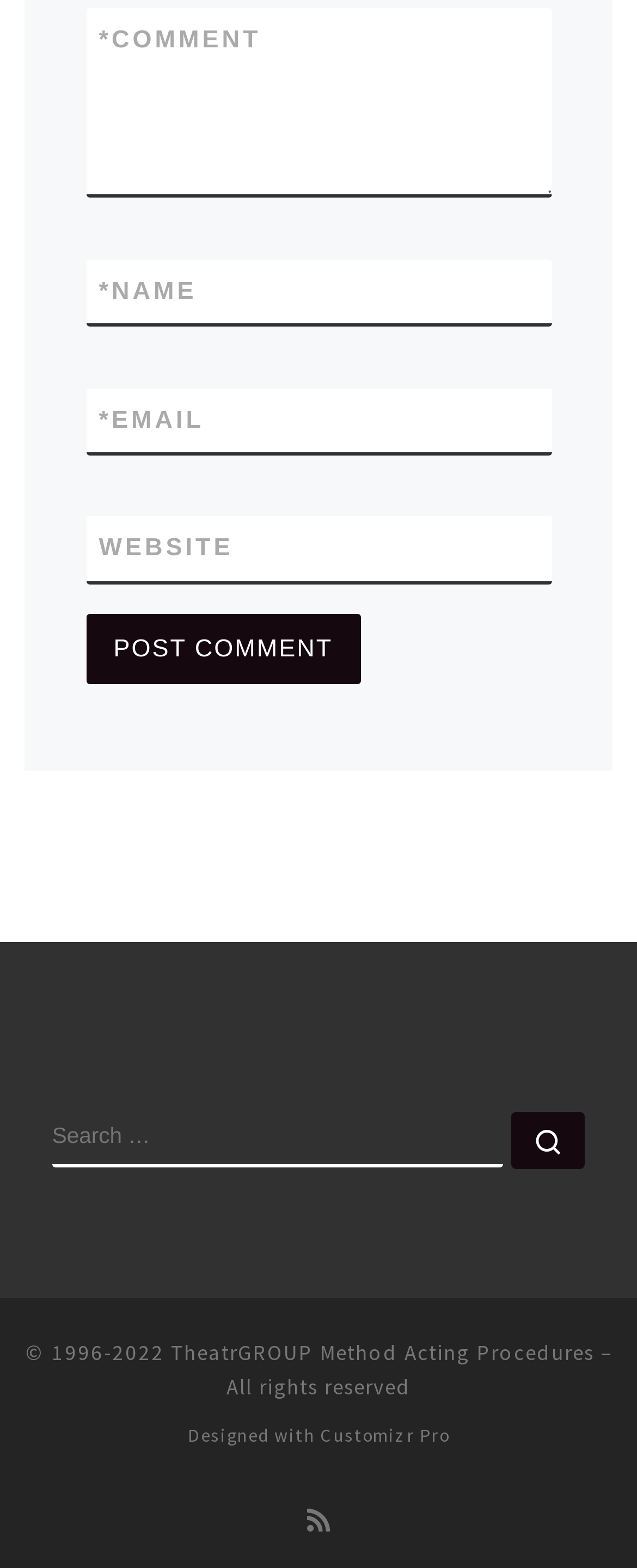Please identify the bounding box coordinates of the element I need to click to follow this instruction: "Type your name".

[0.135, 0.165, 0.865, 0.208]